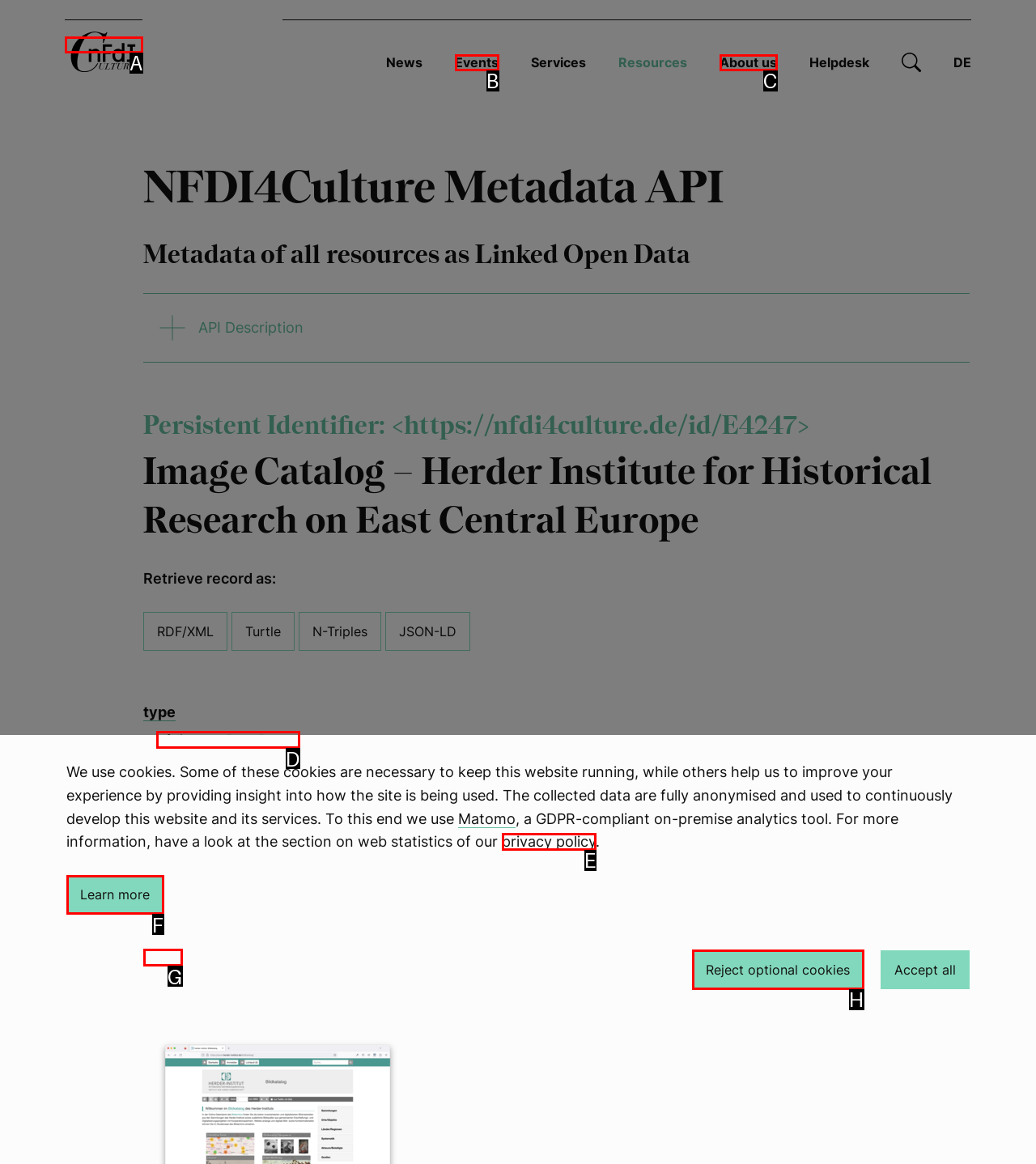Given the description: Reject optional cookies, select the HTML element that best matches it. Reply with the letter of your chosen option.

H